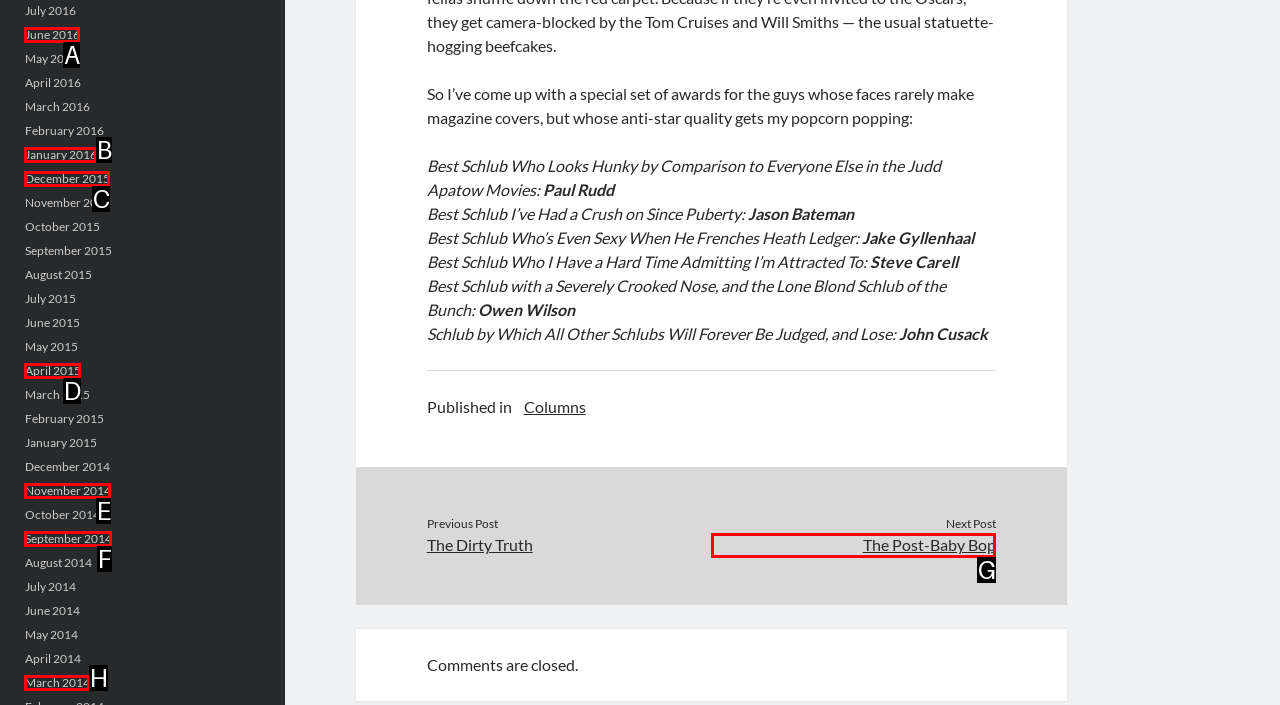Match the following description to a UI element: The Post-Baby Bop
Provide the letter of the matching option directly.

G